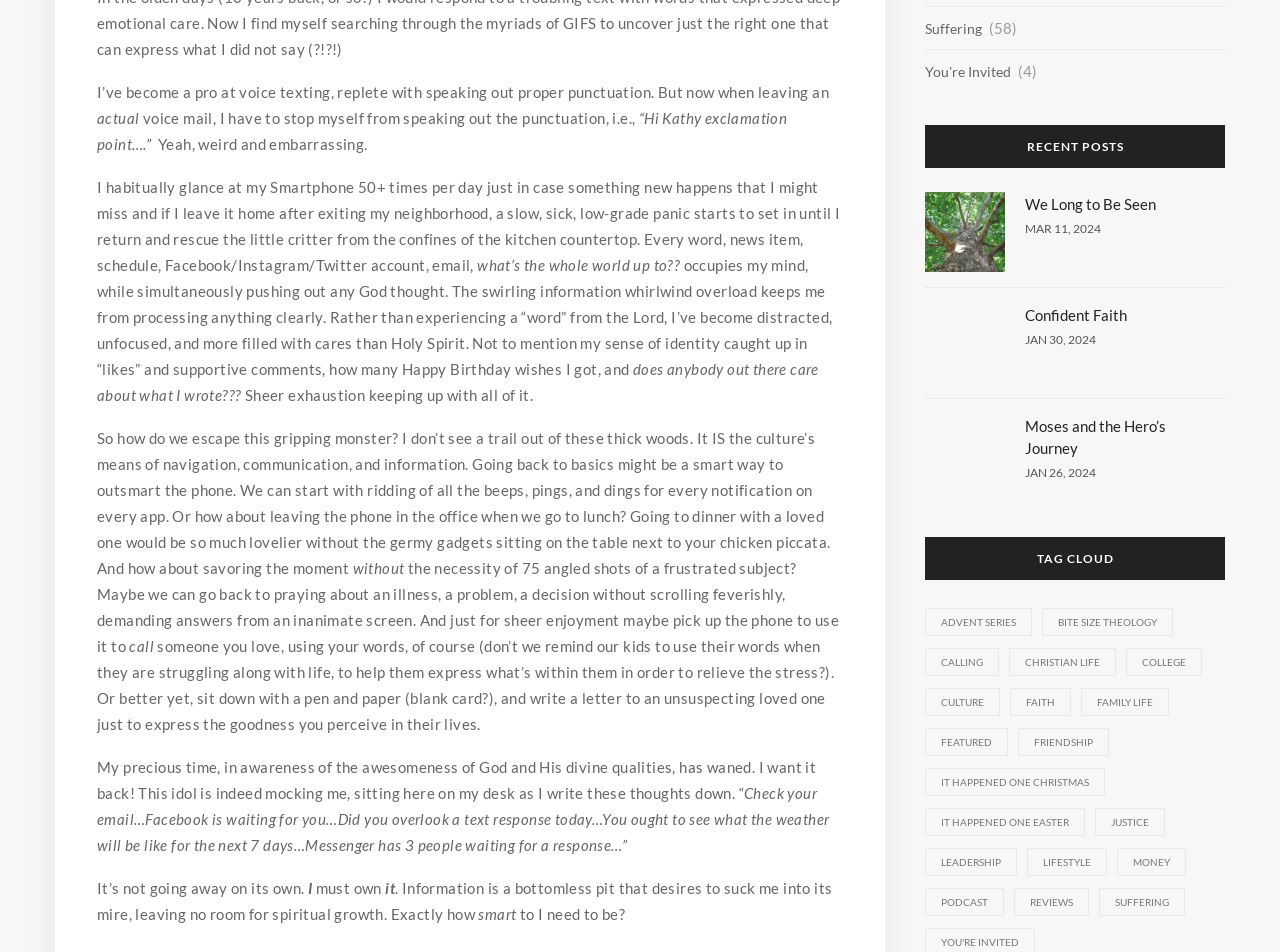Identify the bounding box for the UI element described as: "Media embeds via s9e/MediaSites". Ensure the coordinates are four float numbers between 0 and 1, formatted as [left, top, right, bottom].

None